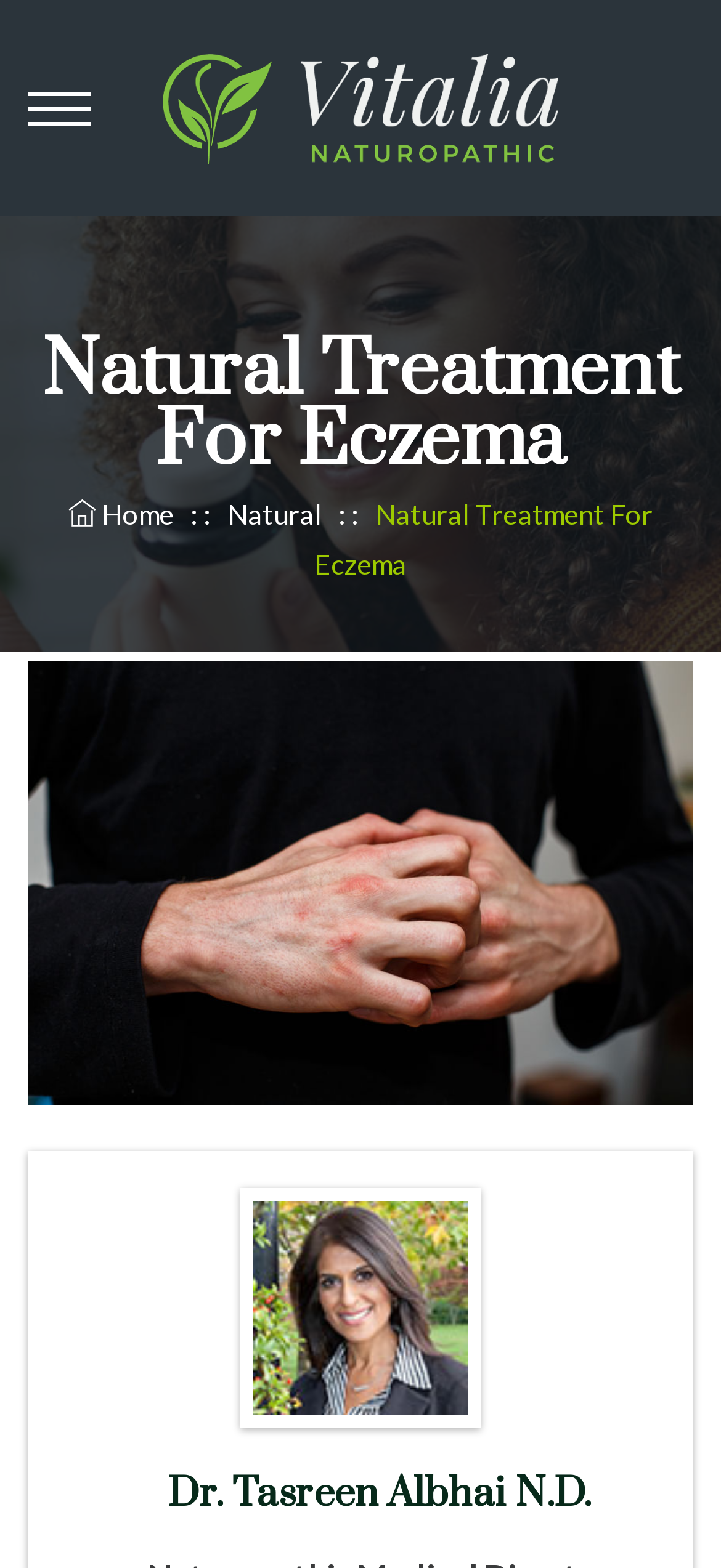What is the theme of the webpage?
Please provide a comprehensive answer to the question based on the webpage screenshot.

The webpage contains a heading 'Natural Treatment For Eczema' and an image with the label 'logo-img' which suggests that the theme of the webpage is related to natural treatment, specifically for eczema.